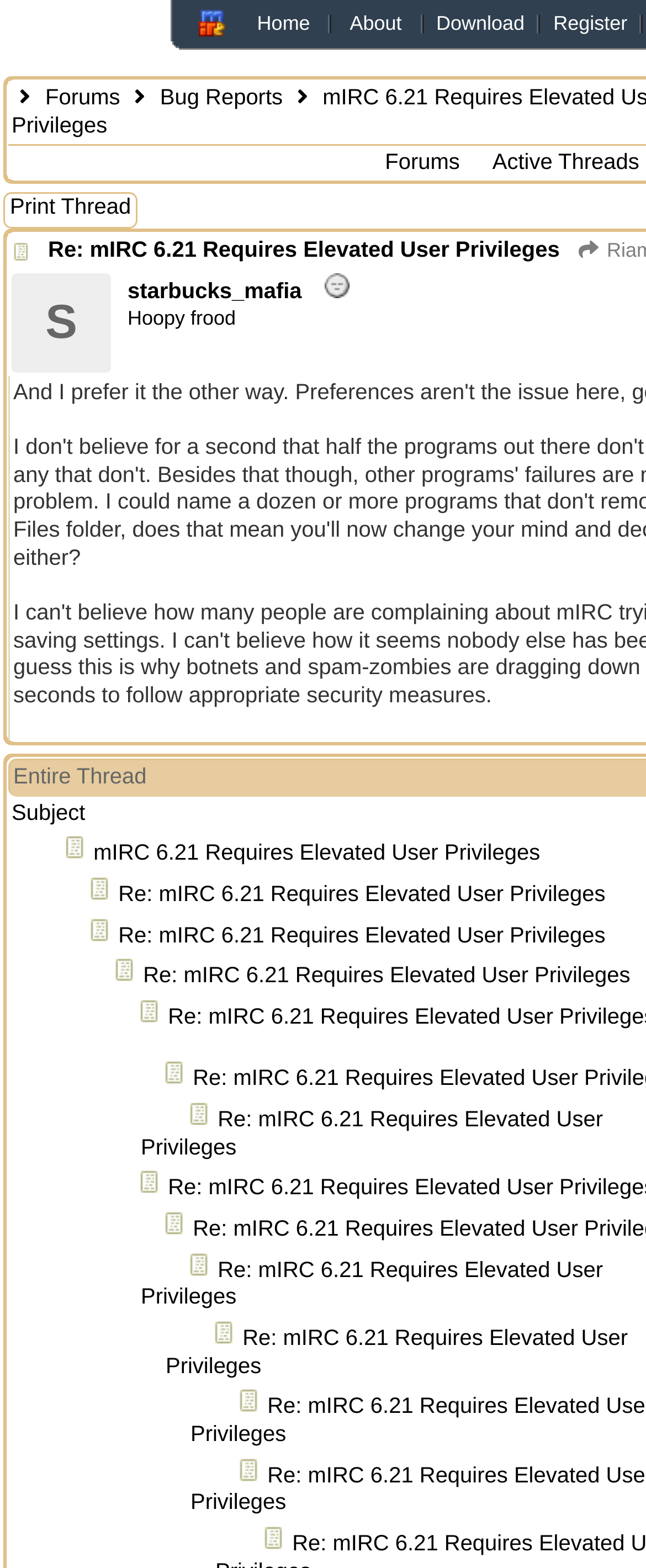How many links are there in the top navigation bar?
Give a comprehensive and detailed explanation for the question.

I counted the number of links in the top navigation bar by looking at the LayoutTableCell elements with links inside them. There are 5 links: 'Home', 'About', 'Download', 'Register', and 'Forums'.